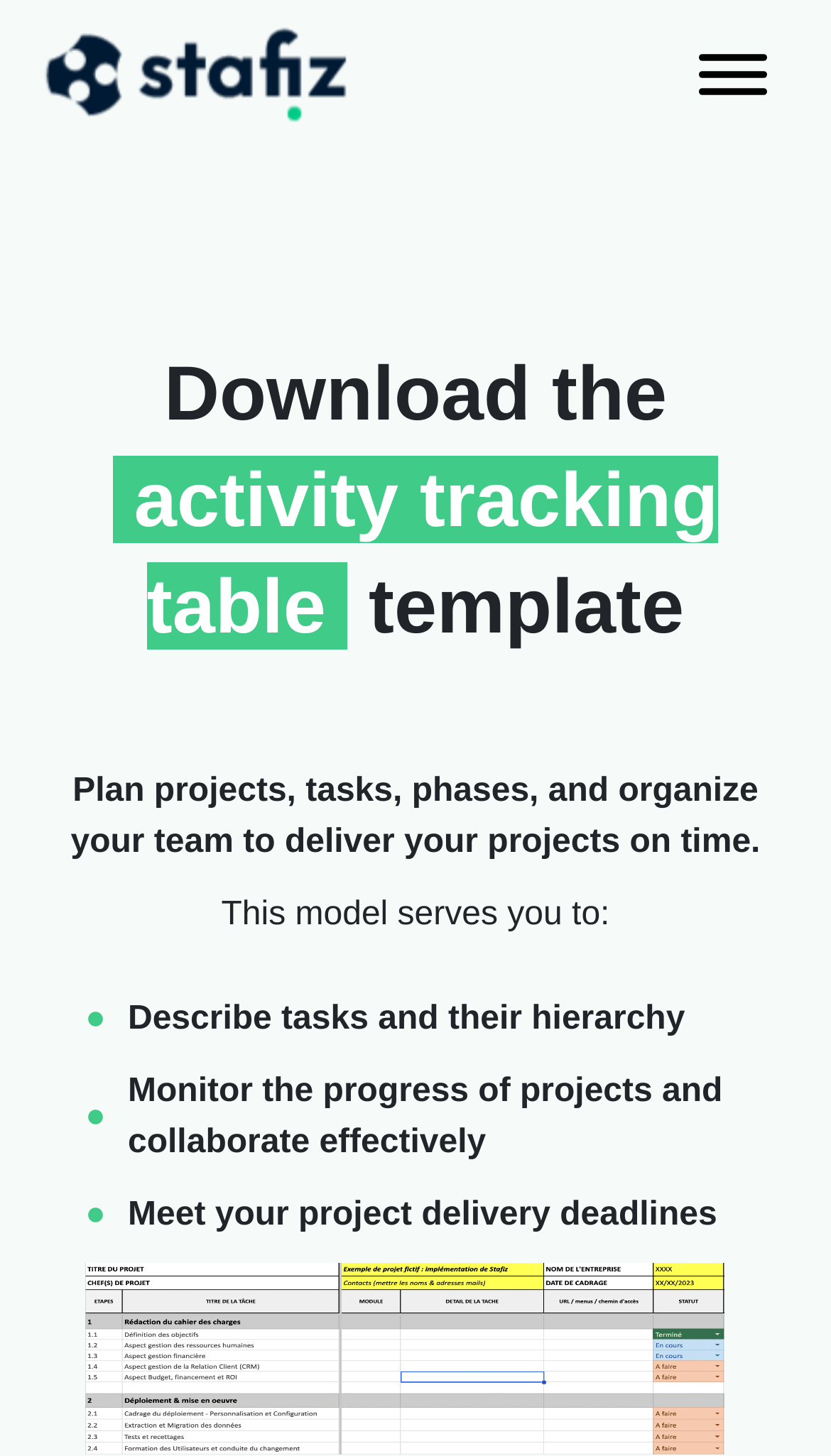What is the logo at the top-left corner of the page?
Using the information from the image, provide a comprehensive answer to the question.

The logo at the top-left corner of the page, which is bounded by the coordinates [0.051, 0.015, 0.42, 0.088], is the website's logo, indicating the brand or identity of the website.